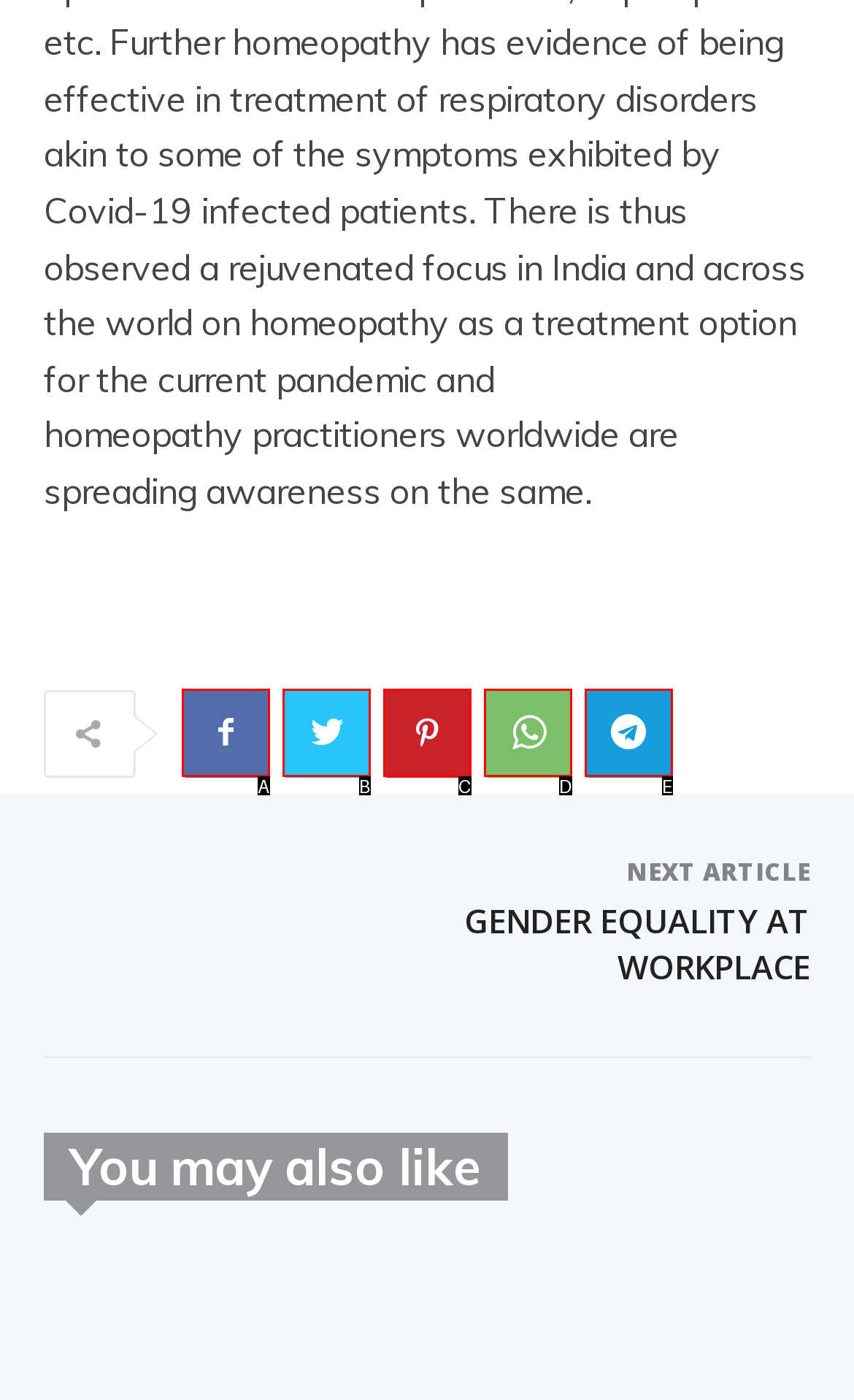Identify the option that corresponds to the description: Pinterest 
Provide the letter of the matching option from the available choices directly.

C